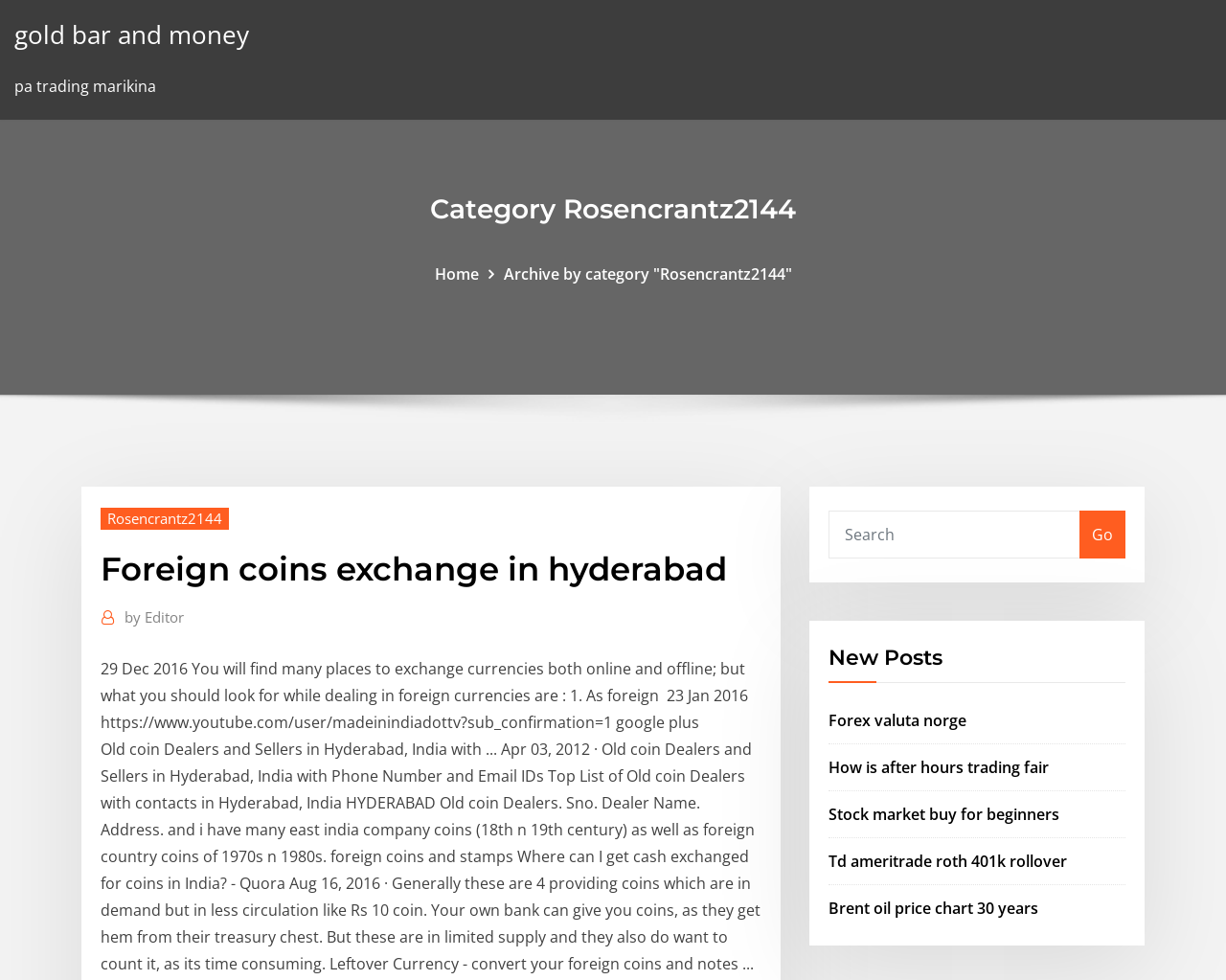Locate the bounding box coordinates of the clickable element to fulfill the following instruction: "Click on the 'Sign in with Google' link". Provide the coordinates as four float numbers between 0 and 1 in the format [left, top, right, bottom].

None